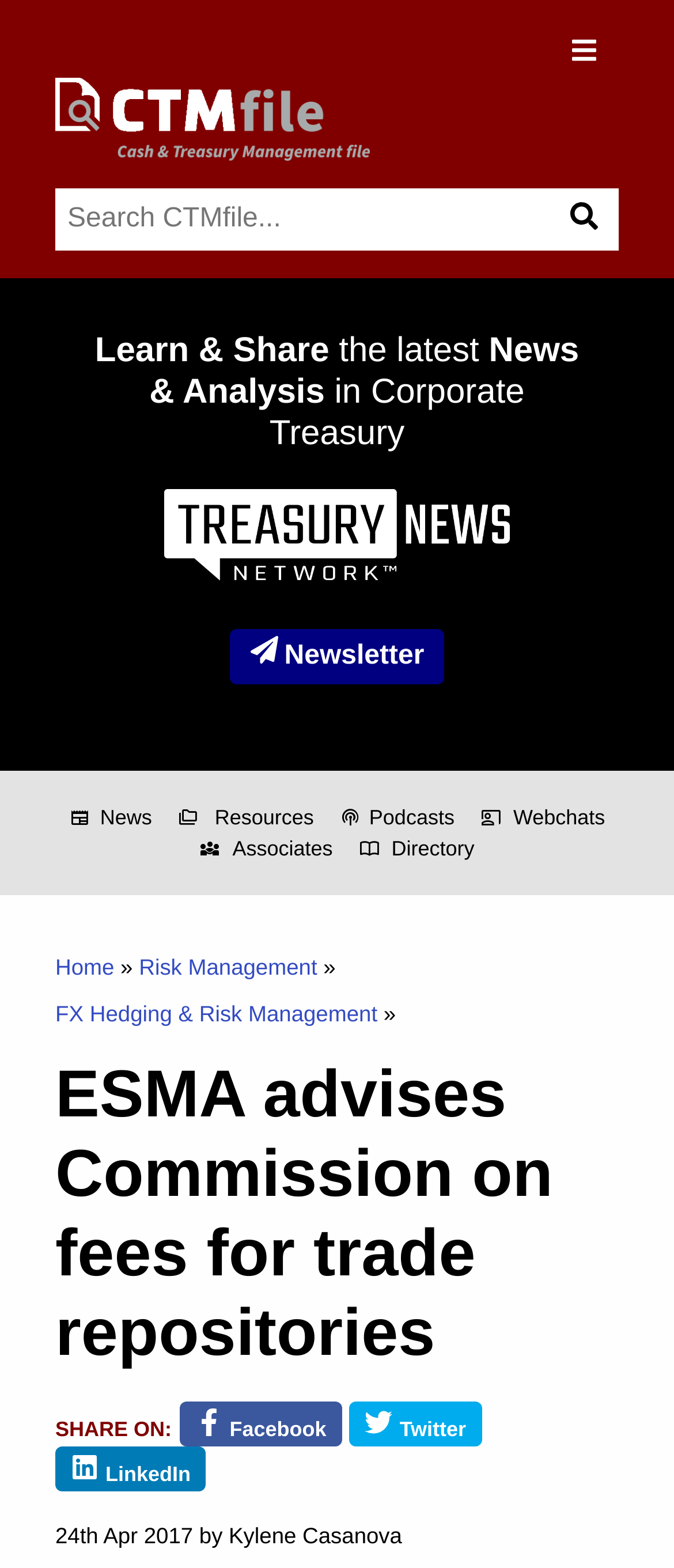Please locate the bounding box coordinates of the element's region that needs to be clicked to follow the instruction: "View the newsletter". The bounding box coordinates should be provided as four float numbers between 0 and 1, i.e., [left, top, right, bottom].

[0.34, 0.401, 0.66, 0.437]